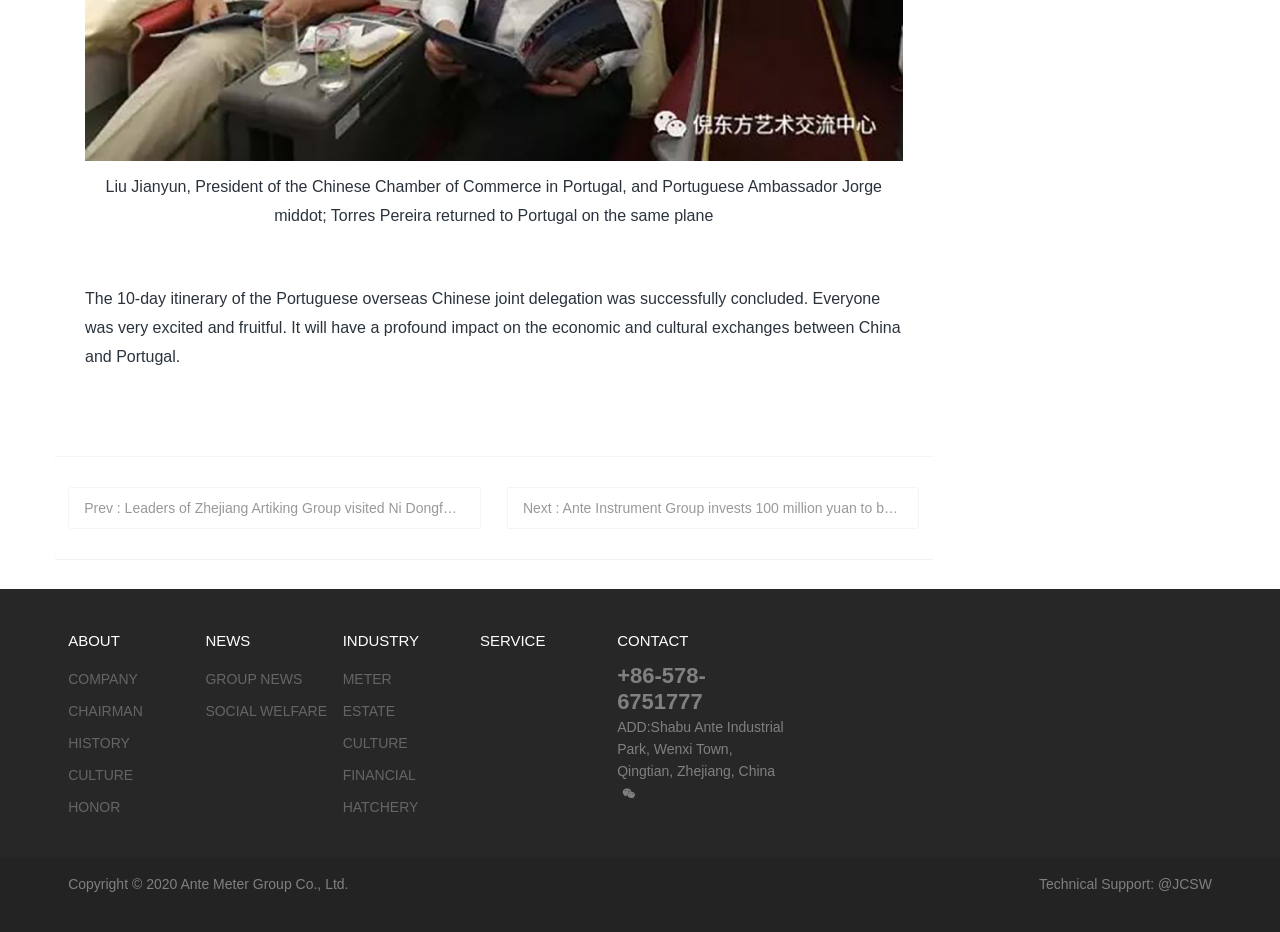Return the bounding box coordinates of the UI element that corresponds to this description: "GROUP NEWS". The coordinates must be given as four float numbers in the range of 0 and 1, [left, top, right, bottom].

[0.16, 0.717, 0.236, 0.74]